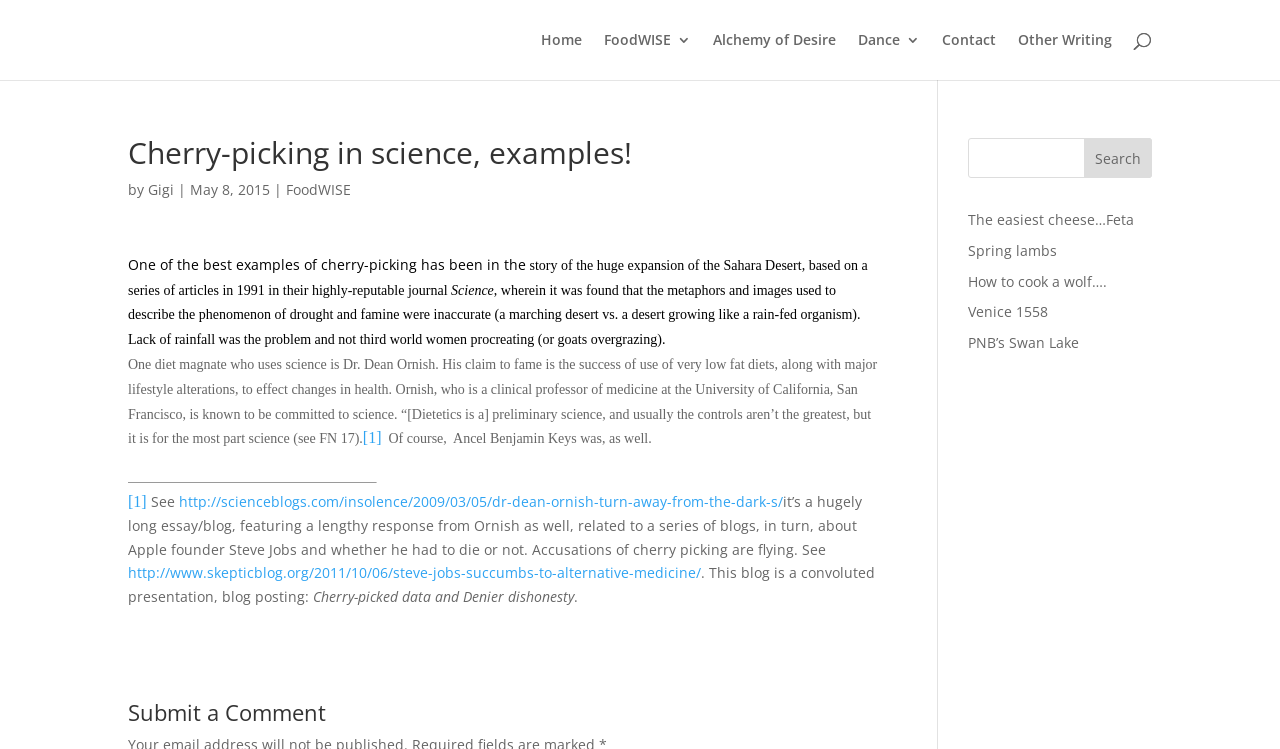Detail the various sections and features of the webpage.

This webpage is about cherry-picking in science, with a focus on examples. At the top, there is a navigation menu with links to "Home", "FoodWISE 3", "Alchemy of Desire", "Dance 3", "Contact", and "Other Writing". Below the navigation menu, there is a search bar.

The main content of the webpage is divided into sections. The first section has a heading "Cherry-picking in science, examples!" followed by the author's name "Gigi" and the date "May 8, 2015". The text in this section discusses an example of cherry-picking in the story of the Sahara Desert's expansion, citing a series of articles from 1991.

The next section talks about Dr. Dean Ornish, a diet magnate who uses science, and his claim to fame of using very low-fat diets to effect changes in health. There is a link to a footnote and a quote from Ornish.

The following section mentions Ancel Benjamin Keys, who was also committed to science. This section is separated from the previous one by a horizontal line.

Below the separator, there are links to external sources, including a blog post about Dr. Dean Ornish and a series of blogs about Apple founder Steve Jobs and alternative medicine. The text surrounding these links discusses accusations of cherry-picking.

On the right side of the webpage, there are links to other articles, including "The easiest cheese…Feta", "Spring lambs", "How to cook a wolf…", "Venice 1558", and "PNB’s Swan Lake".

At the bottom of the webpage, there is a heading "Submit a Comment" and a search bar.